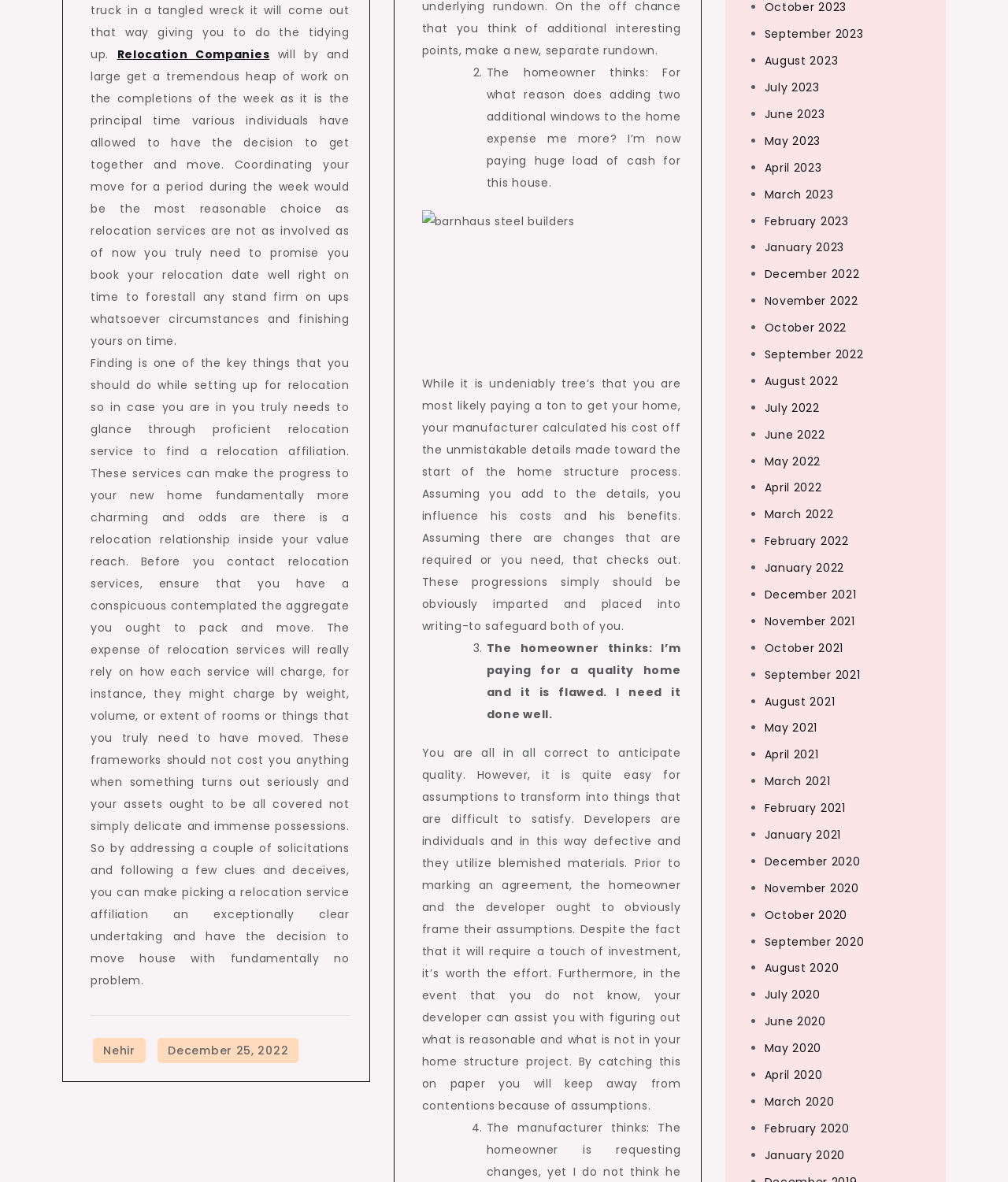Locate the coordinates of the bounding box for the clickable region that fulfills this instruction: "Click on 'Nehir'".

[0.092, 0.878, 0.144, 0.899]